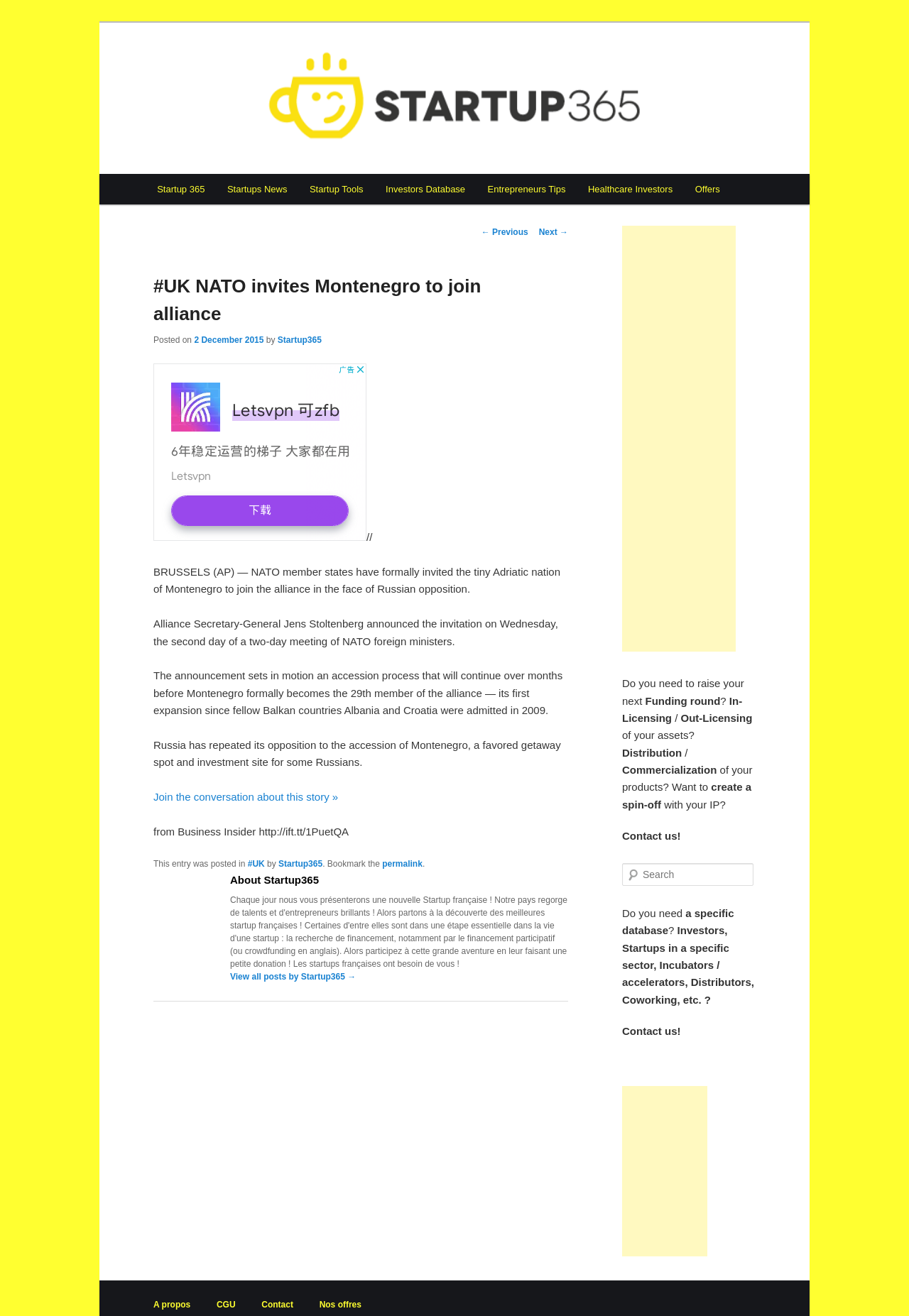Please find the bounding box coordinates (top-left x, top-left y, bottom-right x, bottom-right y) in the screenshot for the UI element described as follows: 2 December 2015

[0.214, 0.255, 0.29, 0.262]